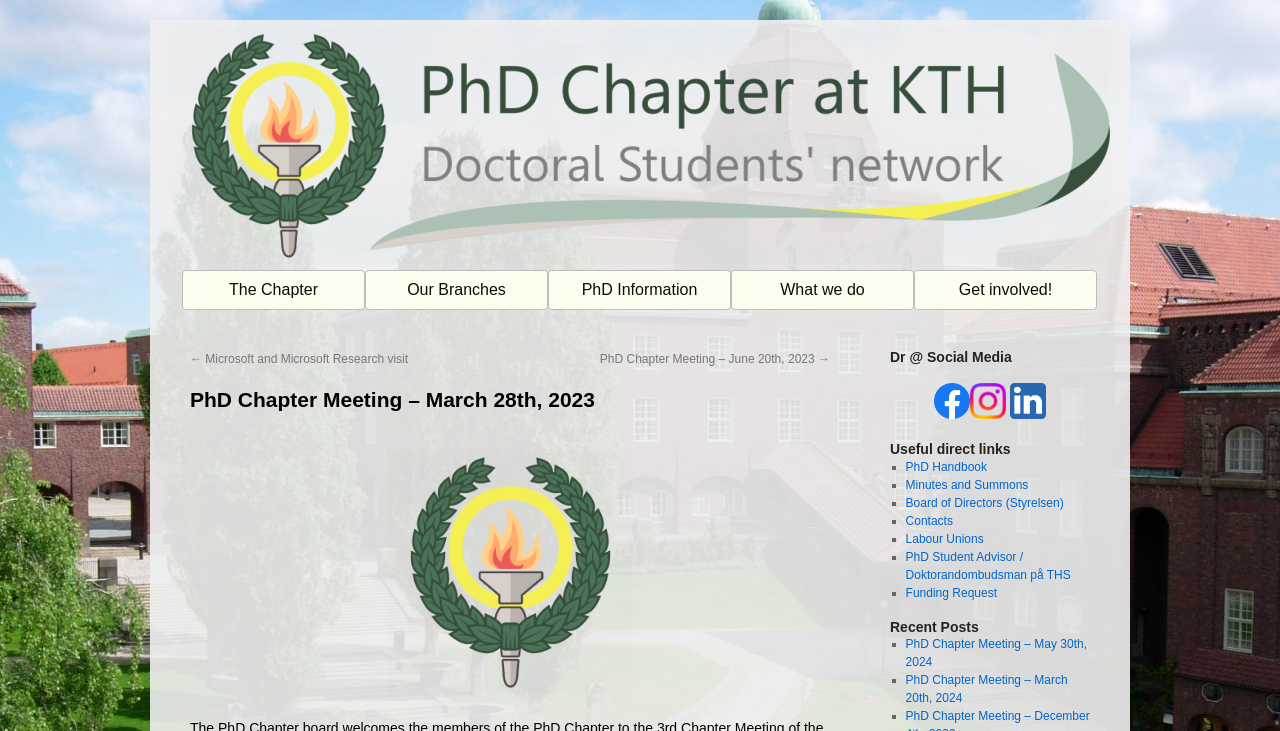Determine the bounding box coordinates of the clickable region to carry out the instruction: "Leave a comment".

None